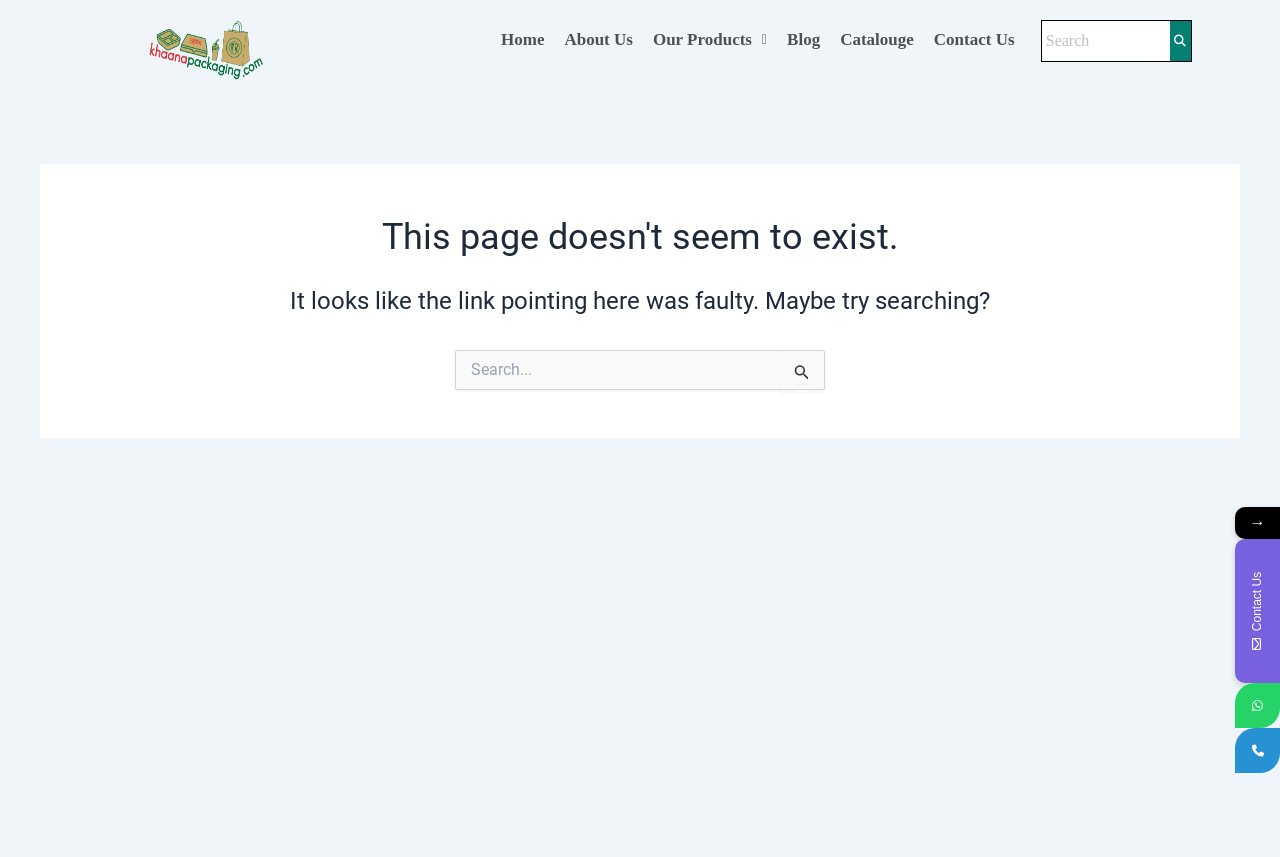What is the text next to the search box on the top navigation bar?
Answer the question with a single word or phrase by looking at the picture.

Search